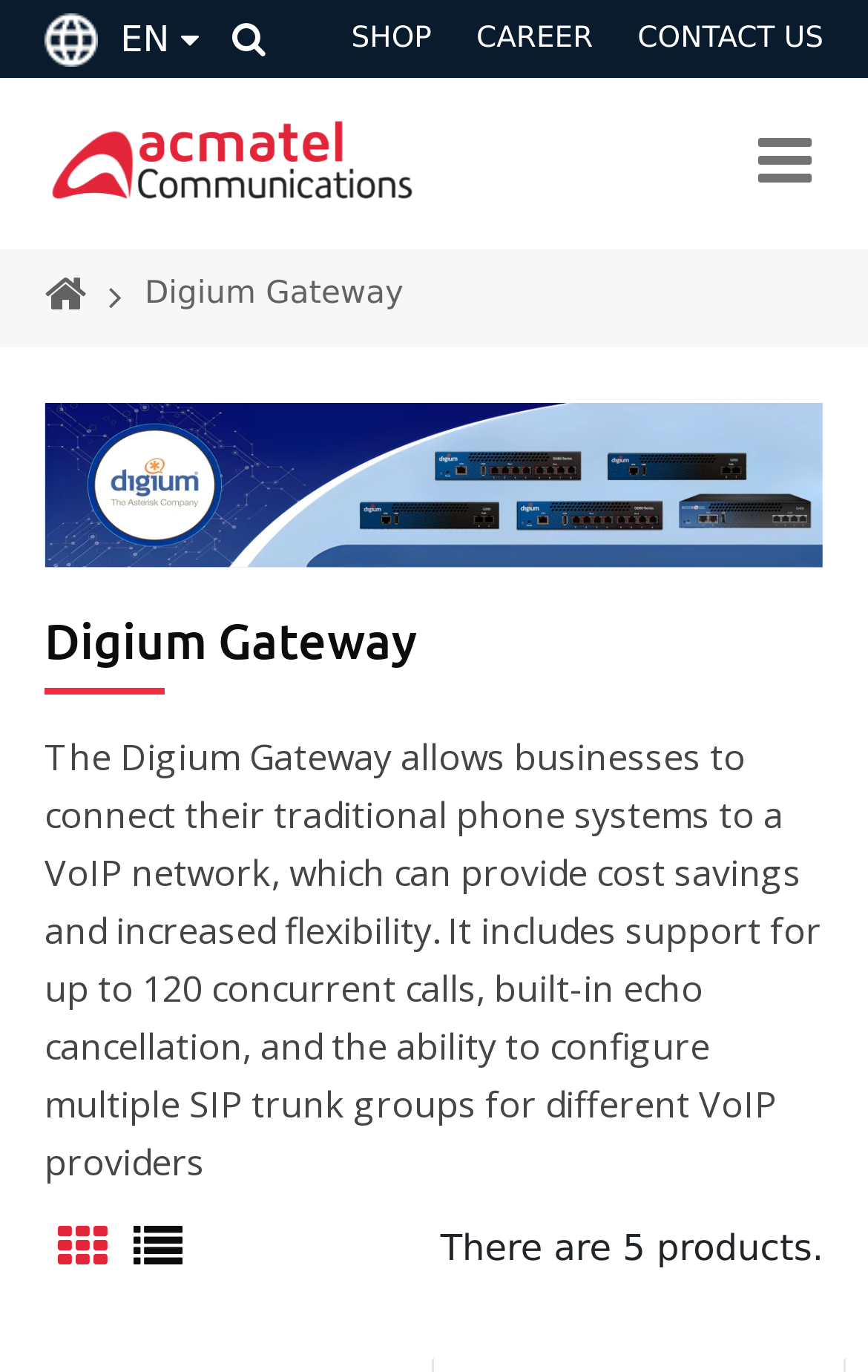Determine the bounding box coordinates of the section I need to click to execute the following instruction: "Click the Digium Gateway link". Provide the coordinates as four float numbers between 0 and 1, i.e., [left, top, right, bottom].

[0.167, 0.201, 0.465, 0.227]